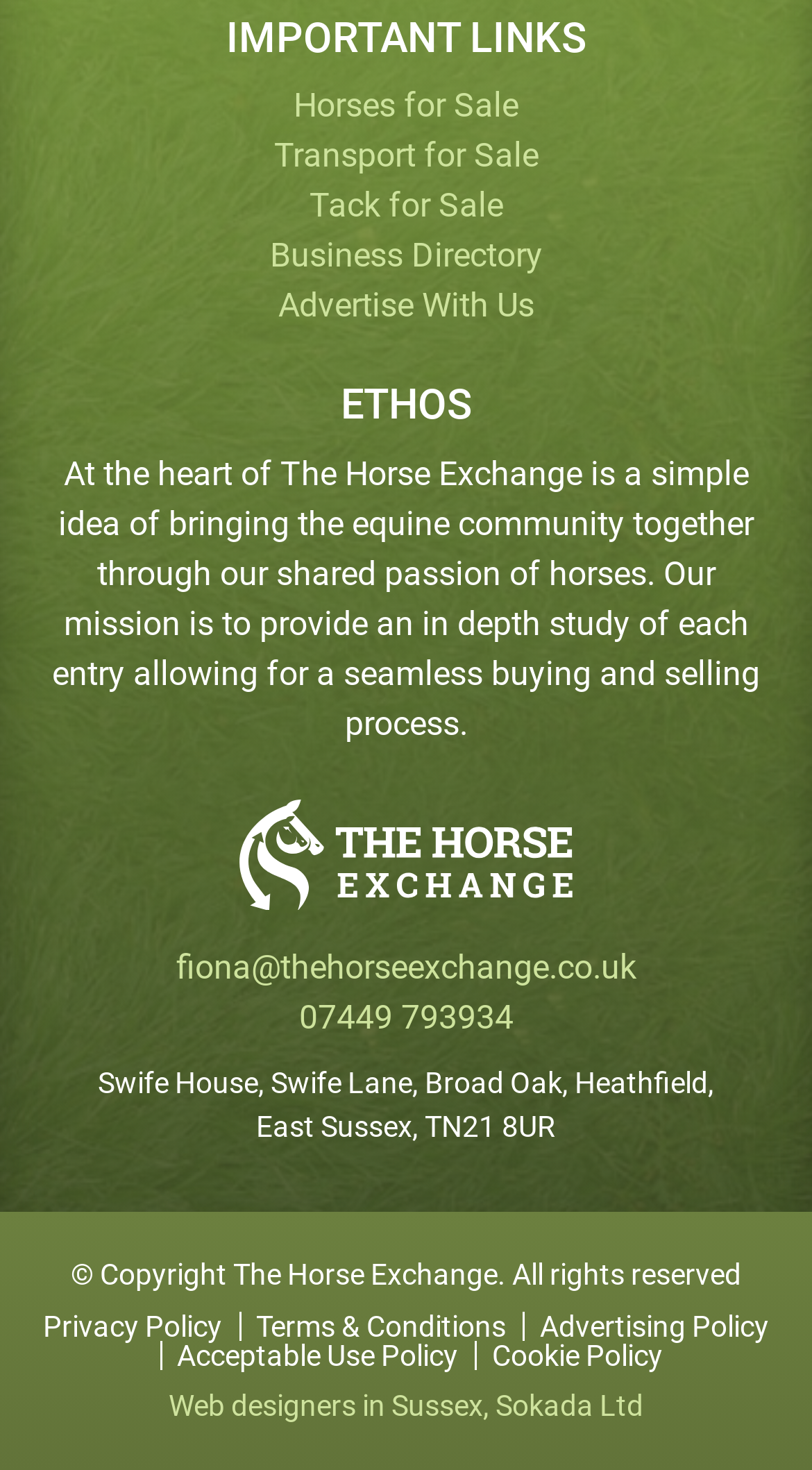Who designed the website?
Answer the question with as much detail as you can, using the image as a reference.

The website designer can be found at the bottom of the webpage, where it is mentioned as 'Web designers in Sussex, Sokada Ltd'.